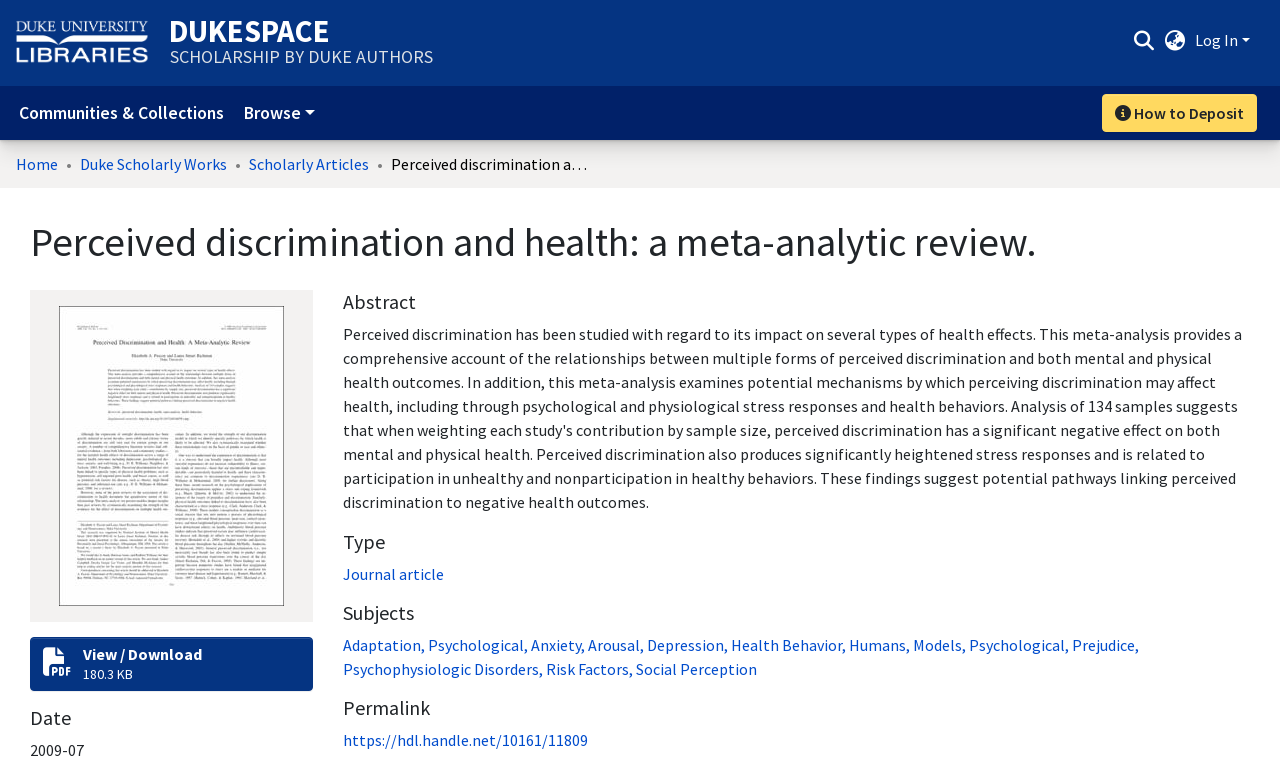What is the name of the university library?
Please answer the question with a detailed and comprehensive explanation.

I found the answer by looking at the link with the text 'Duke University Libraries' which is located at the top of the webpage, indicating that it is the name of the university library.